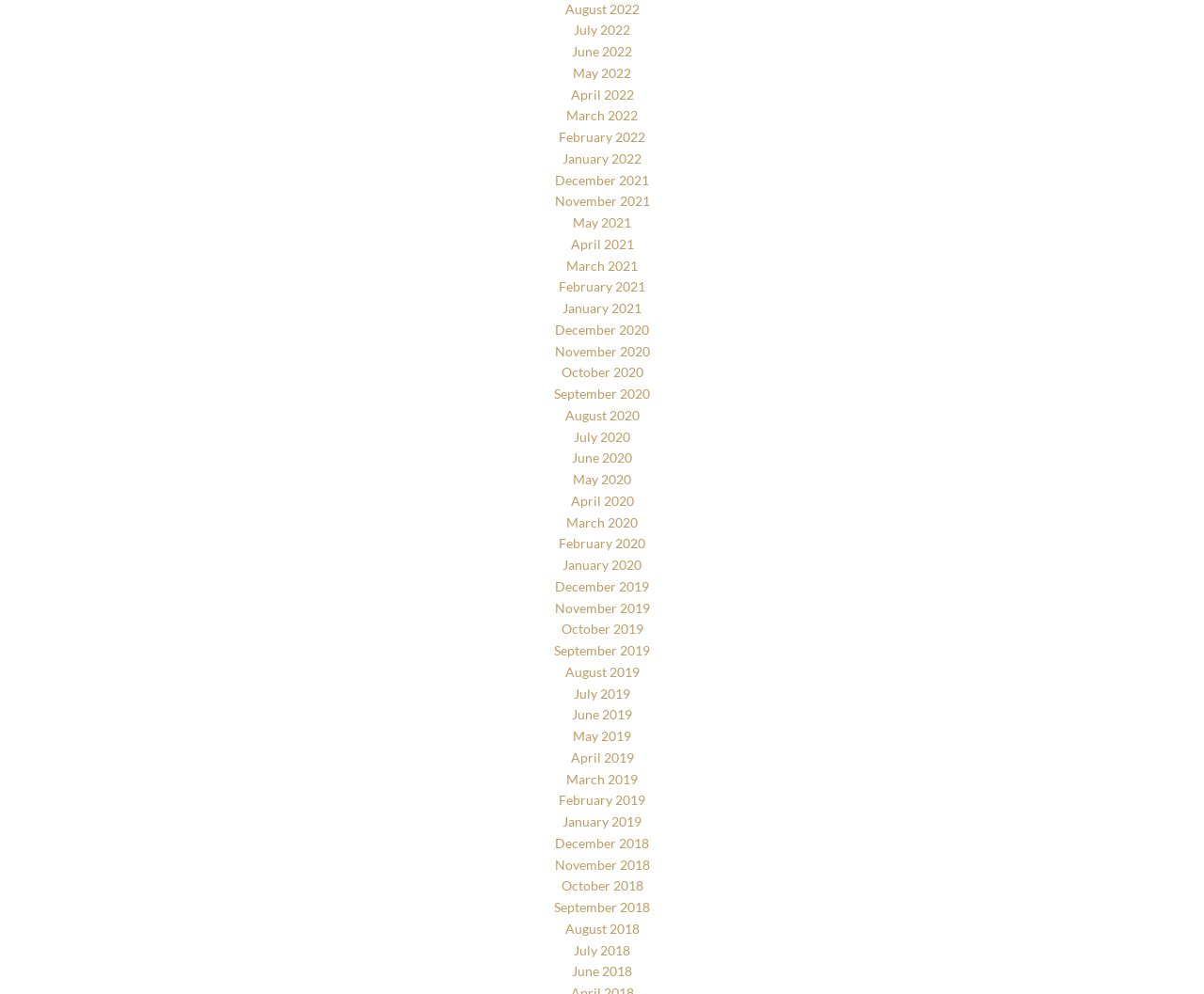How many months are listed on the webpage?
Refer to the image and respond with a one-word or short-phrase answer.

30